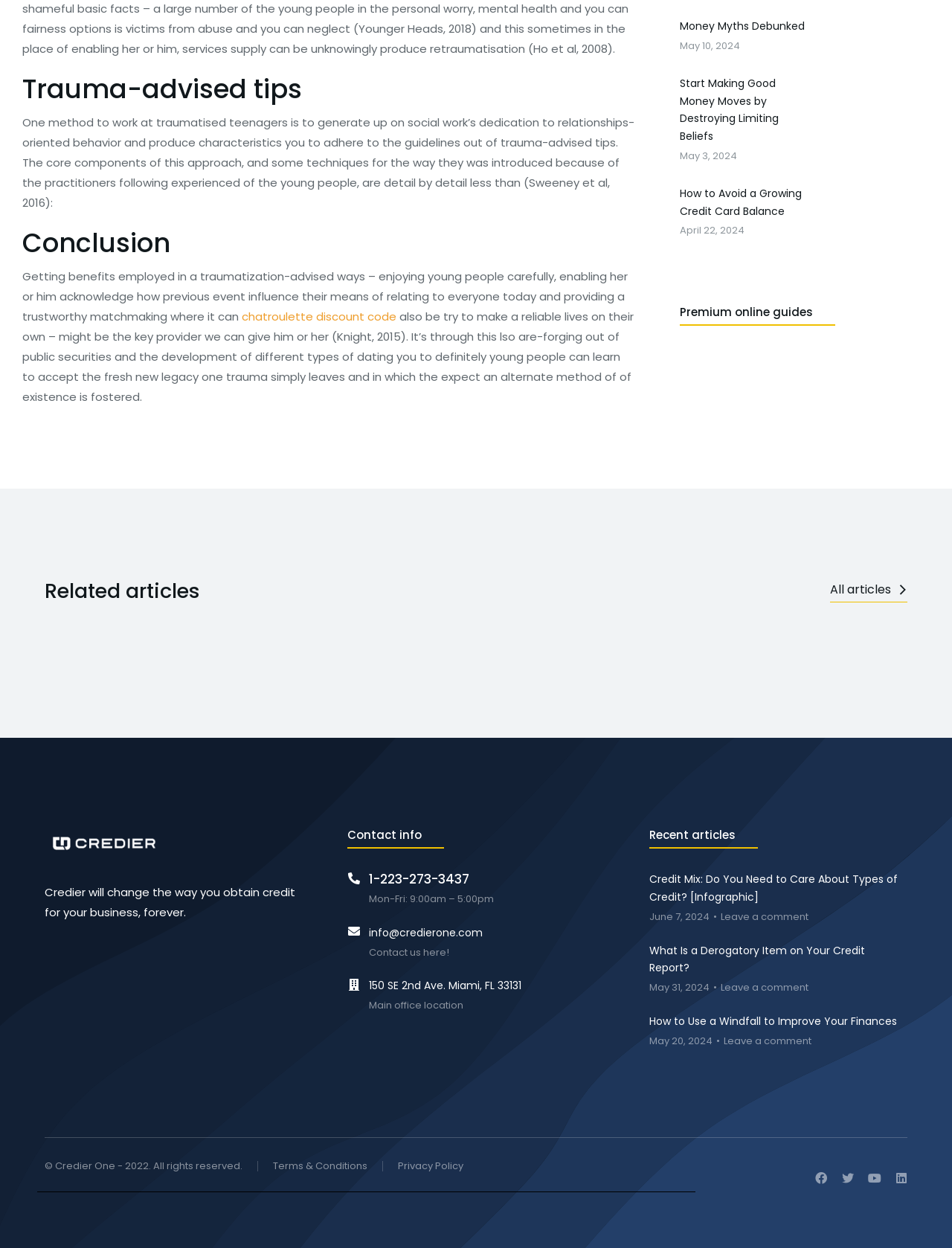What is the name of the organization or company?
Give a single word or phrase answer based on the content of the image.

Credier One